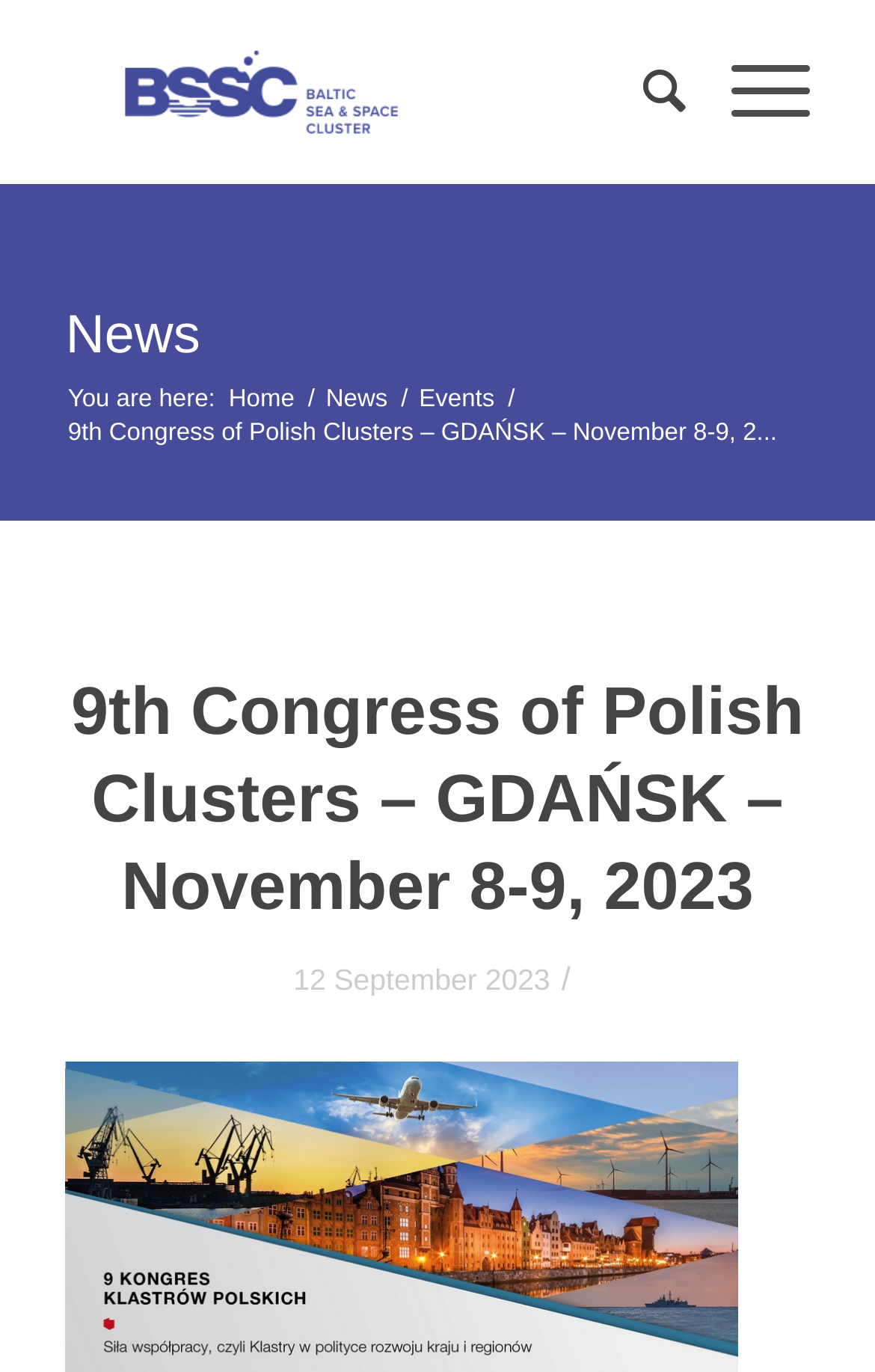Find the bounding box coordinates for the UI element whose description is: "Menu Menu". The coordinates should be four float numbers between 0 and 1, in the format [left, top, right, bottom].

[0.784, 0.002, 0.925, 0.132]